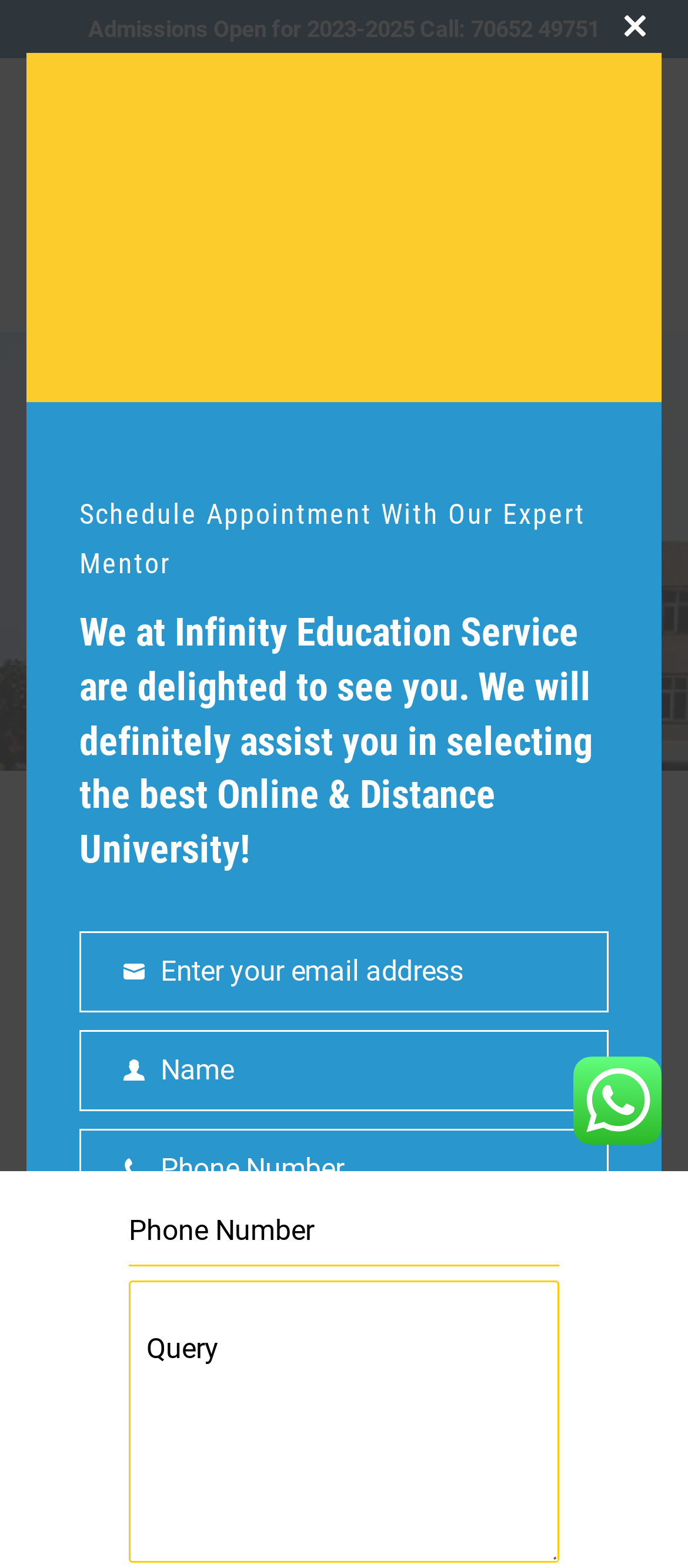Find the bounding box coordinates of the clickable element required to execute the following instruction: "Close this module". Provide the coordinates as four float numbers between 0 and 1, i.e., [left, top, right, bottom].

[0.885, 0.0, 0.962, 0.034]